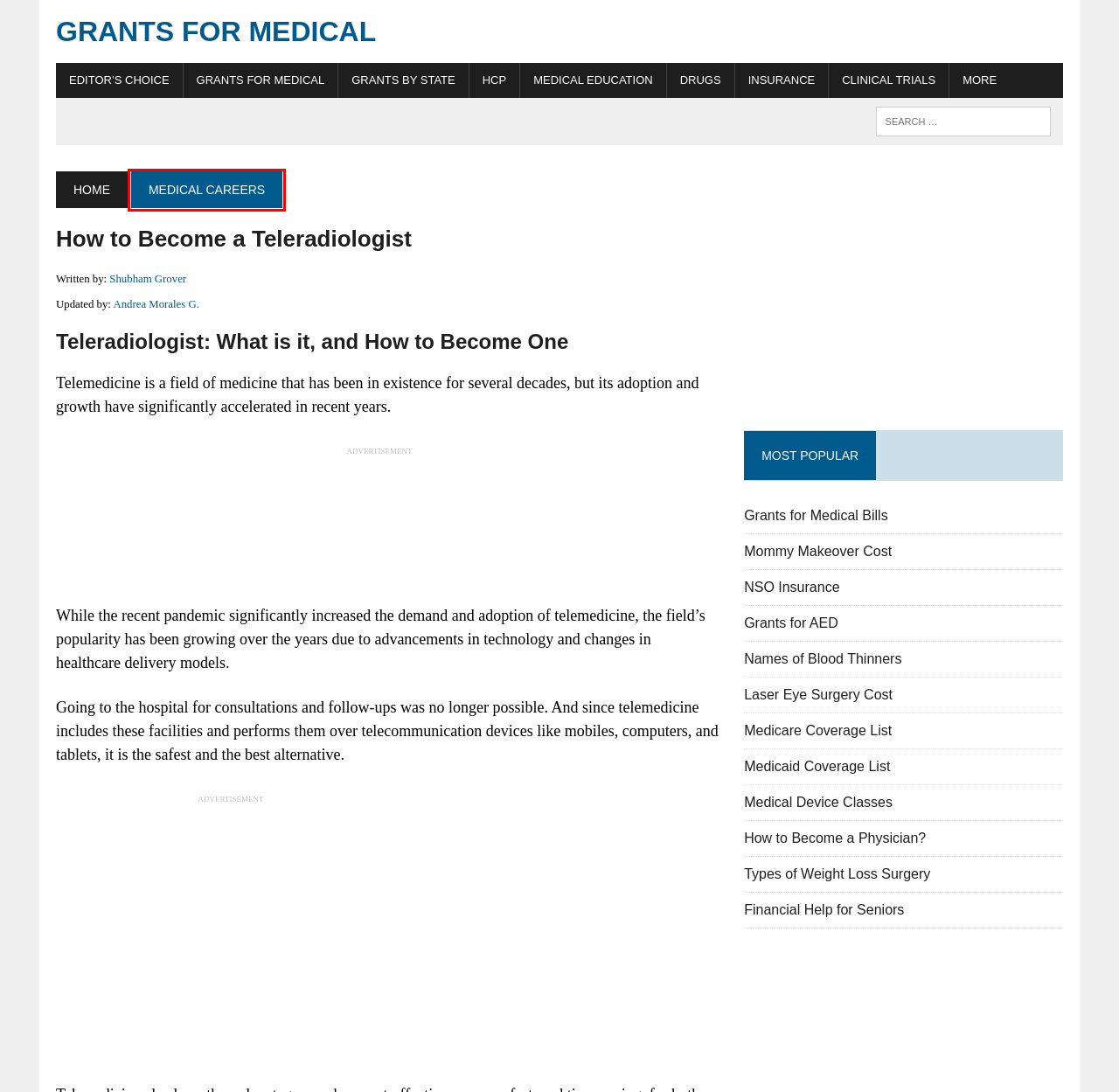Please examine the screenshot provided, which contains a red bounding box around a UI element. Select the webpage description that most accurately describes the new page displayed after clicking the highlighted element. Here are the candidates:
A. Medical Careers | Grants for Medical
B. Grants For Medical | Grants for Medical
C. 6 Types of Weight Loss Surgery and Procedures - Grants for Medical
D. Drugs | Grants for Medical
E. Grants for Medical Bills (Requirements and Application)
F. What are the Different Medical Device Classes?
G. Editor's Choice | Grants for Medical
H. Grants for Medical | Grants for Medical Treatment, Medical Careers & Education

A